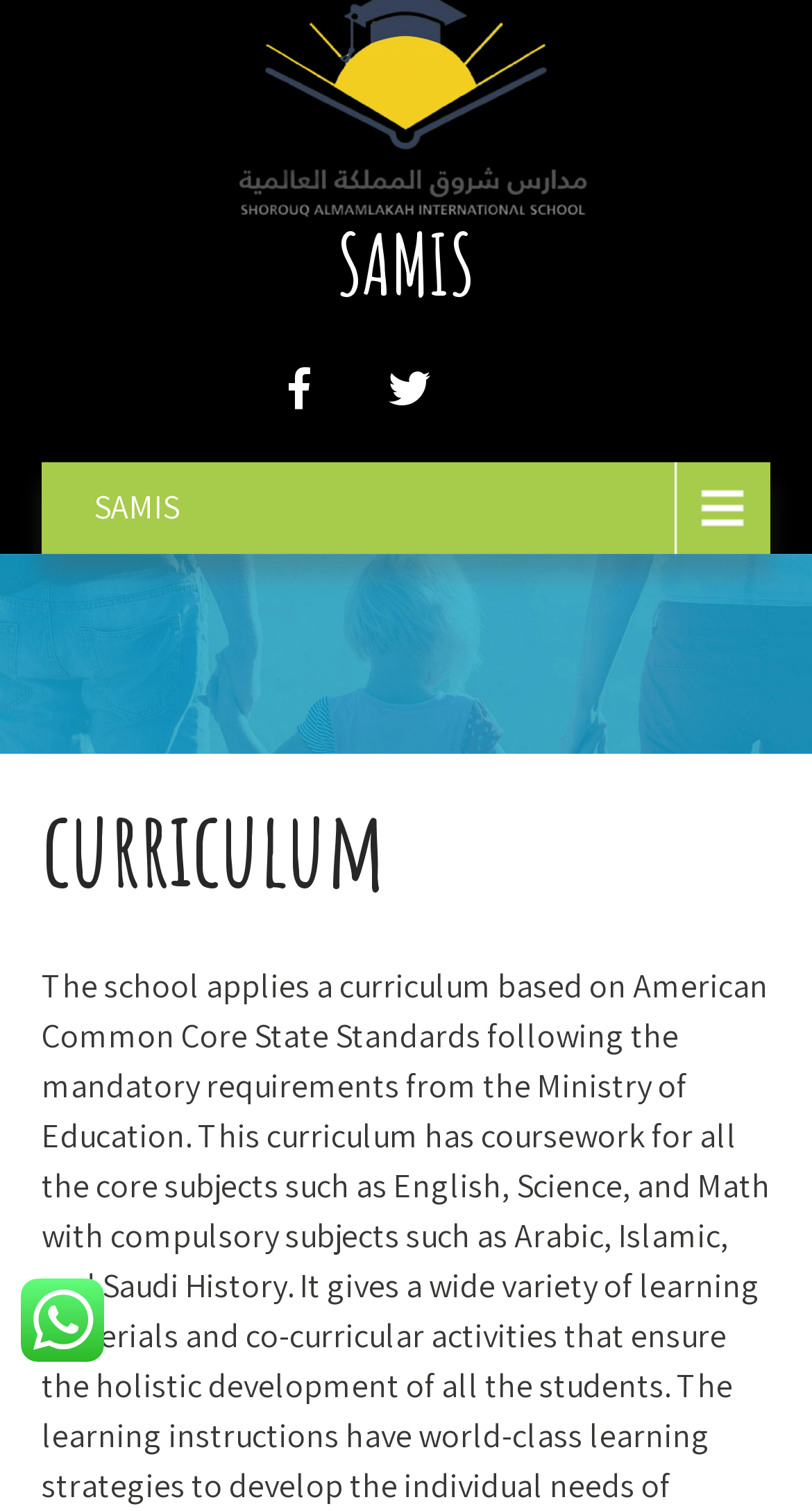What is the icon represented by ''?
Answer the question with a single word or phrase, referring to the image.

Unknown